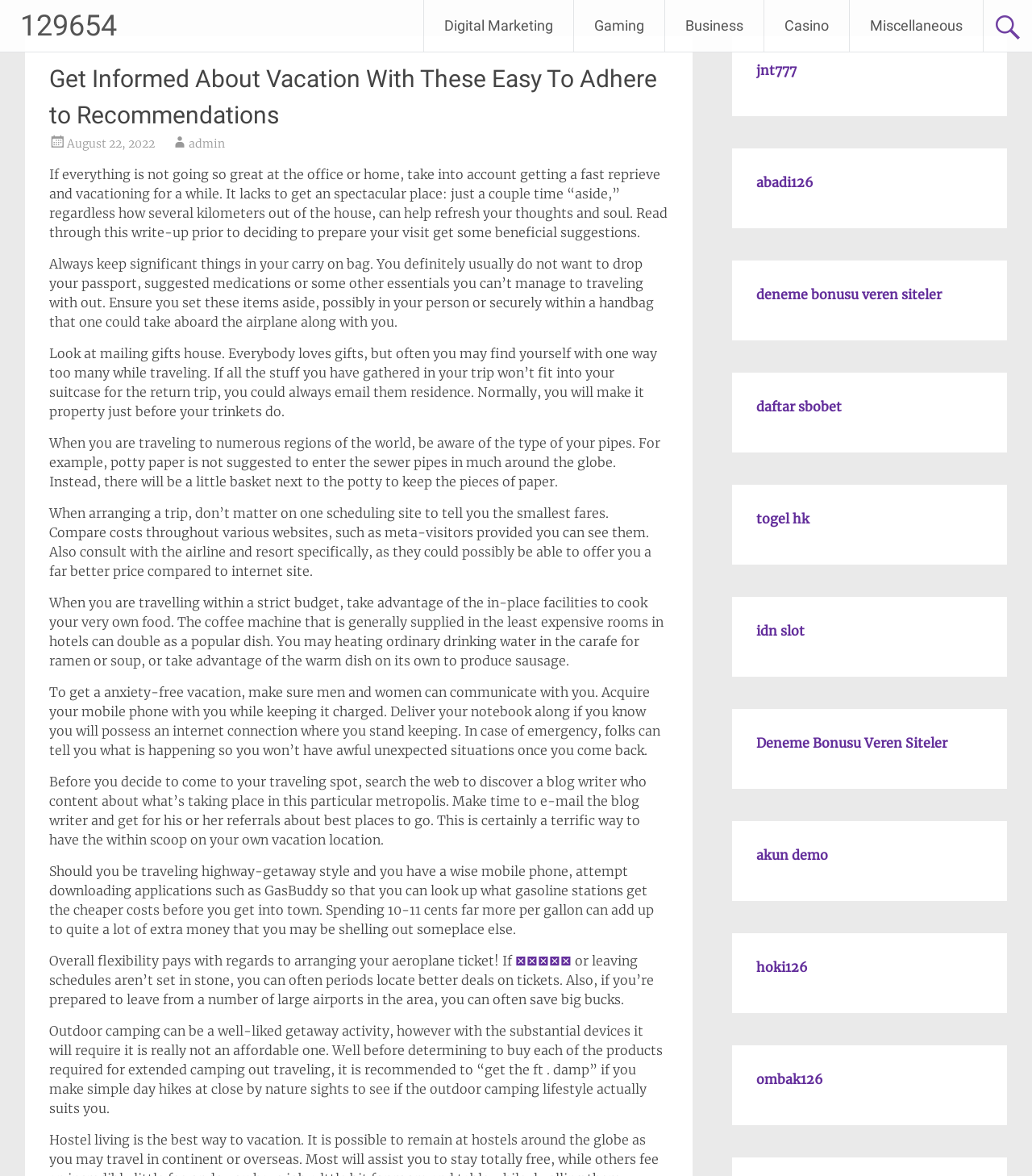Locate the bounding box coordinates of the element that needs to be clicked to carry out the instruction: "Read the article about vacation recommendations". The coordinates should be given as four float numbers ranging from 0 to 1, i.e., [left, top, right, bottom].

[0.048, 0.141, 0.647, 0.204]